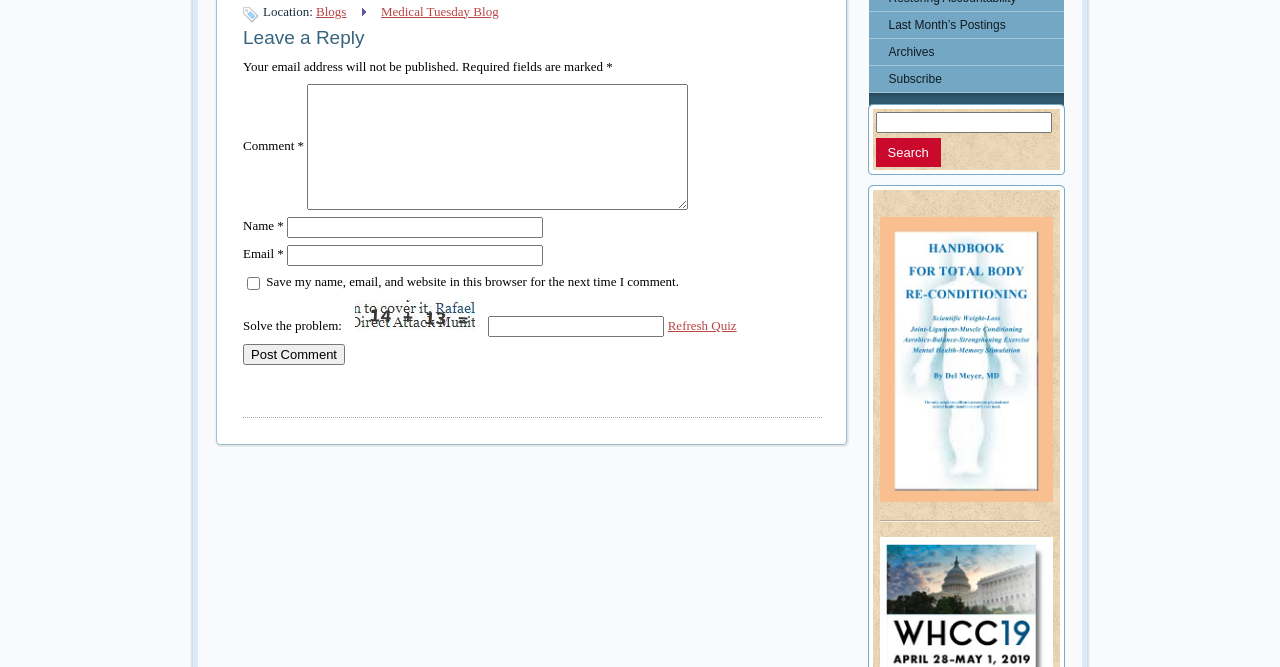Identify the bounding box for the UI element described as: "parent_node: Name * name="author"". Ensure the coordinates are four float numbers between 0 and 1, formatted as [left, top, right, bottom].

[0.224, 0.325, 0.424, 0.357]